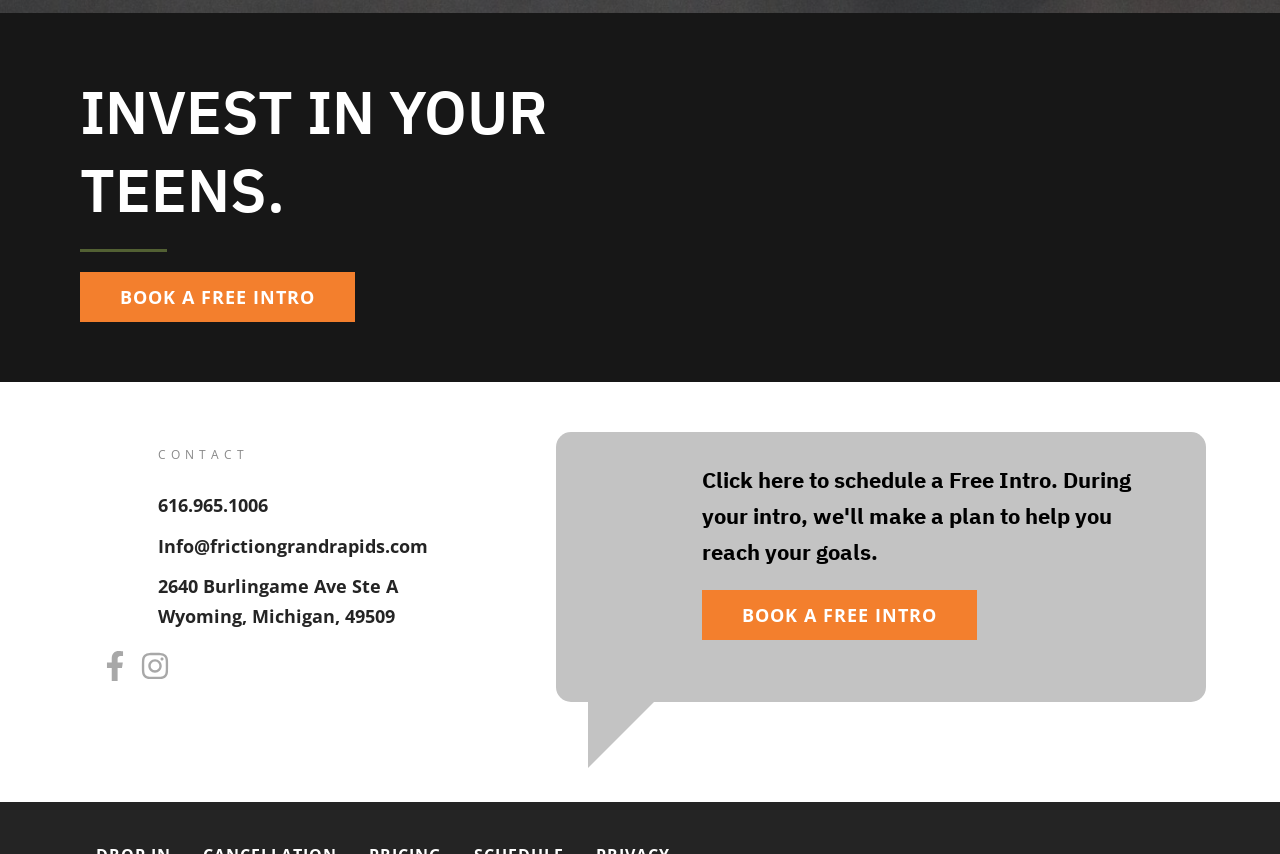Analyze the image and answer the question with as much detail as possible: 
What is the email address to contact?

I found the email address by looking at the heading 'CONTACT' and its corresponding link with the same text, which is 'Info@frictiongrandrapids.com'.